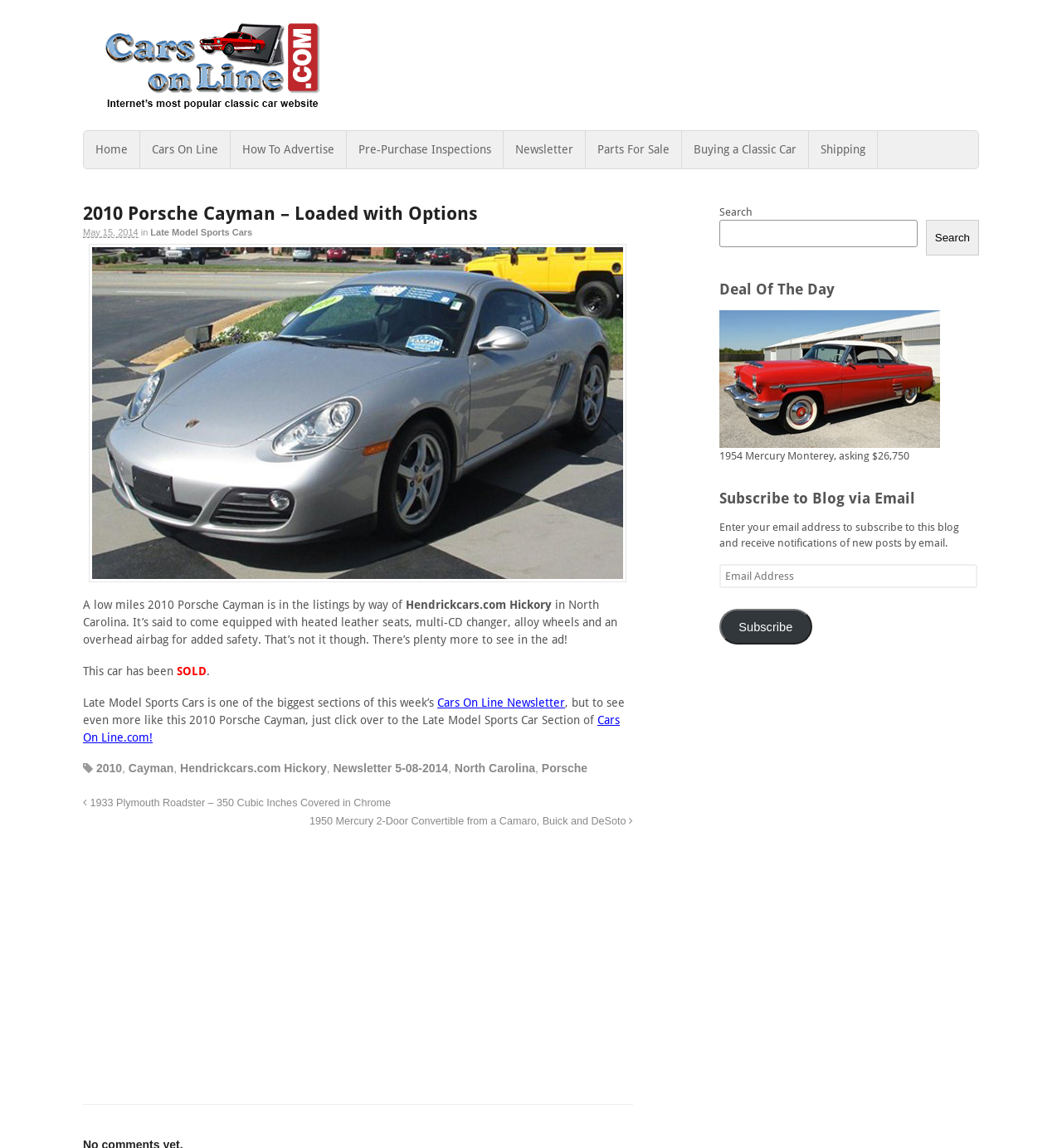Find the bounding box coordinates of the element's region that should be clicked in order to follow the given instruction: "Check Deal Of The Day". The coordinates should consist of four float numbers between 0 and 1, i.e., [left, top, right, bottom].

[0.677, 0.378, 0.885, 0.389]